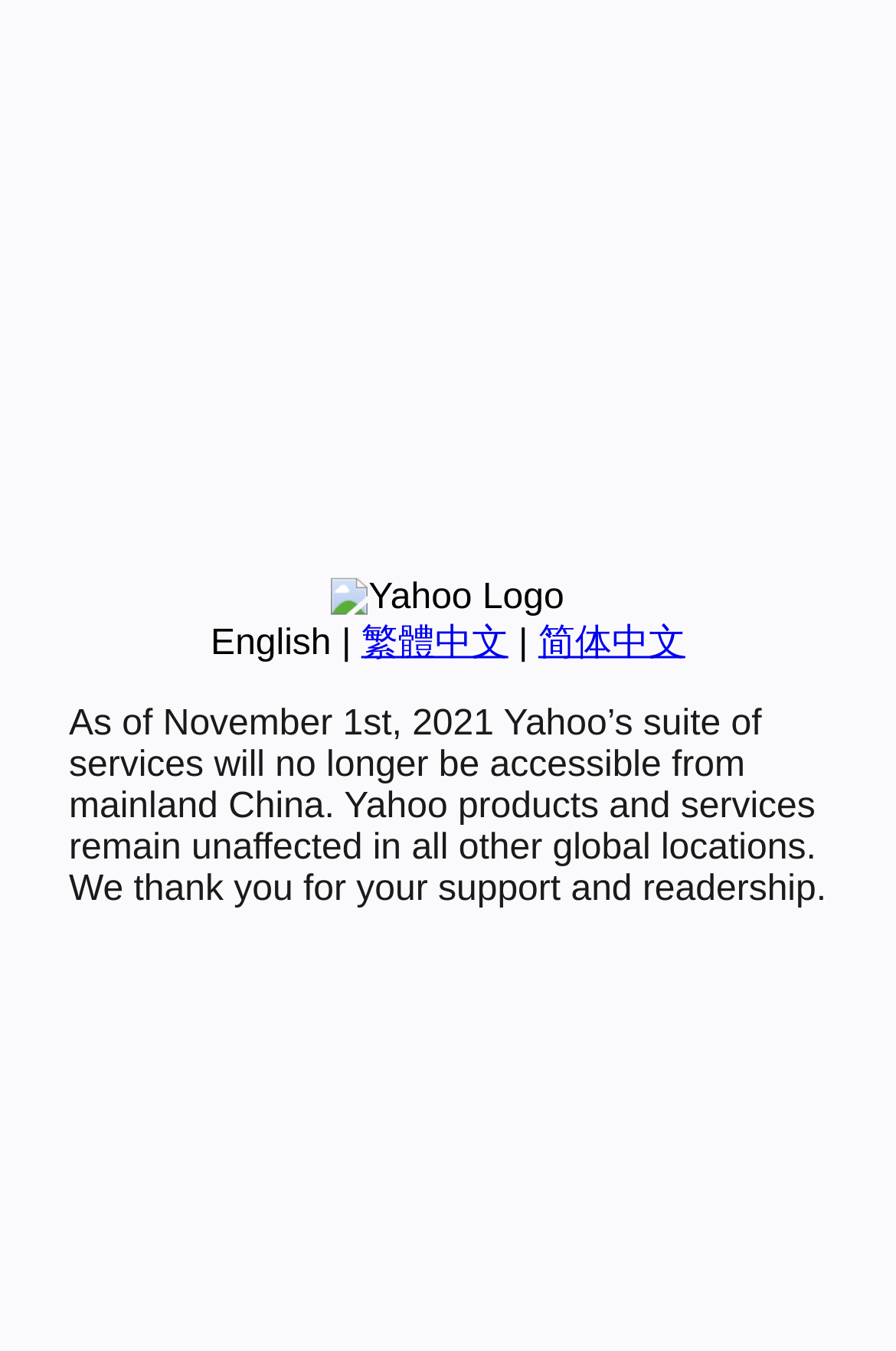Find the bounding box coordinates of the UI element according to this description: "Collections".

None